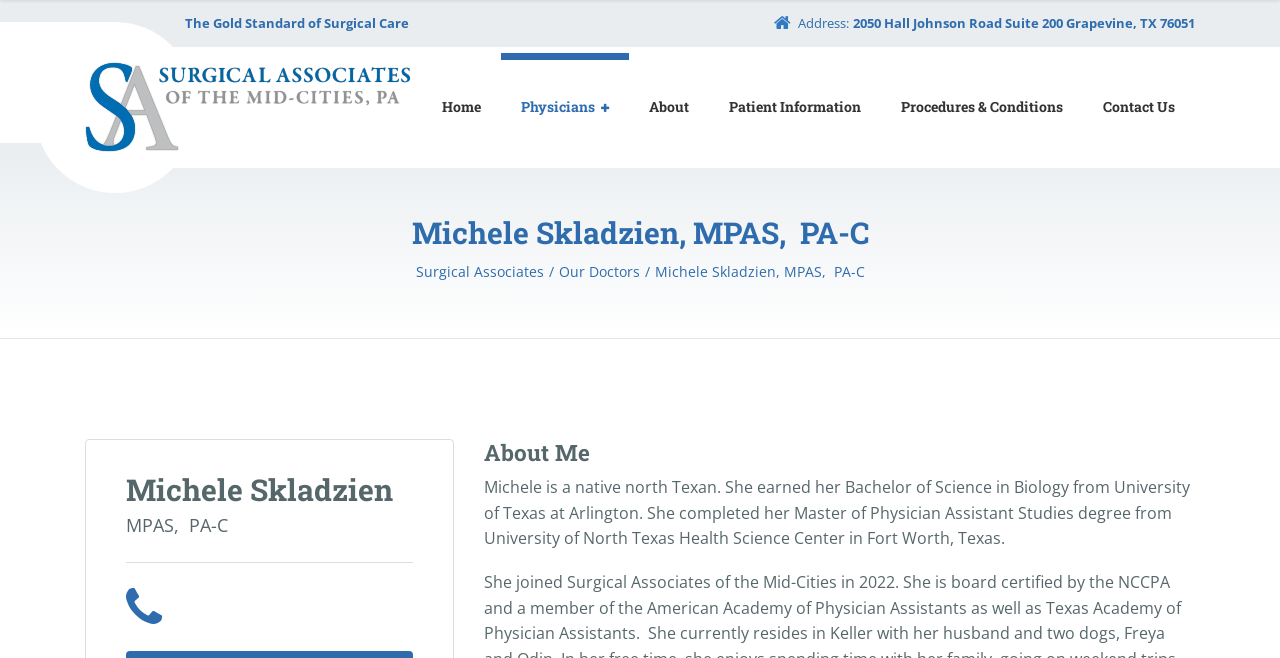Please give a one-word or short phrase response to the following question: 
What is the doctor's degree?

MPAS